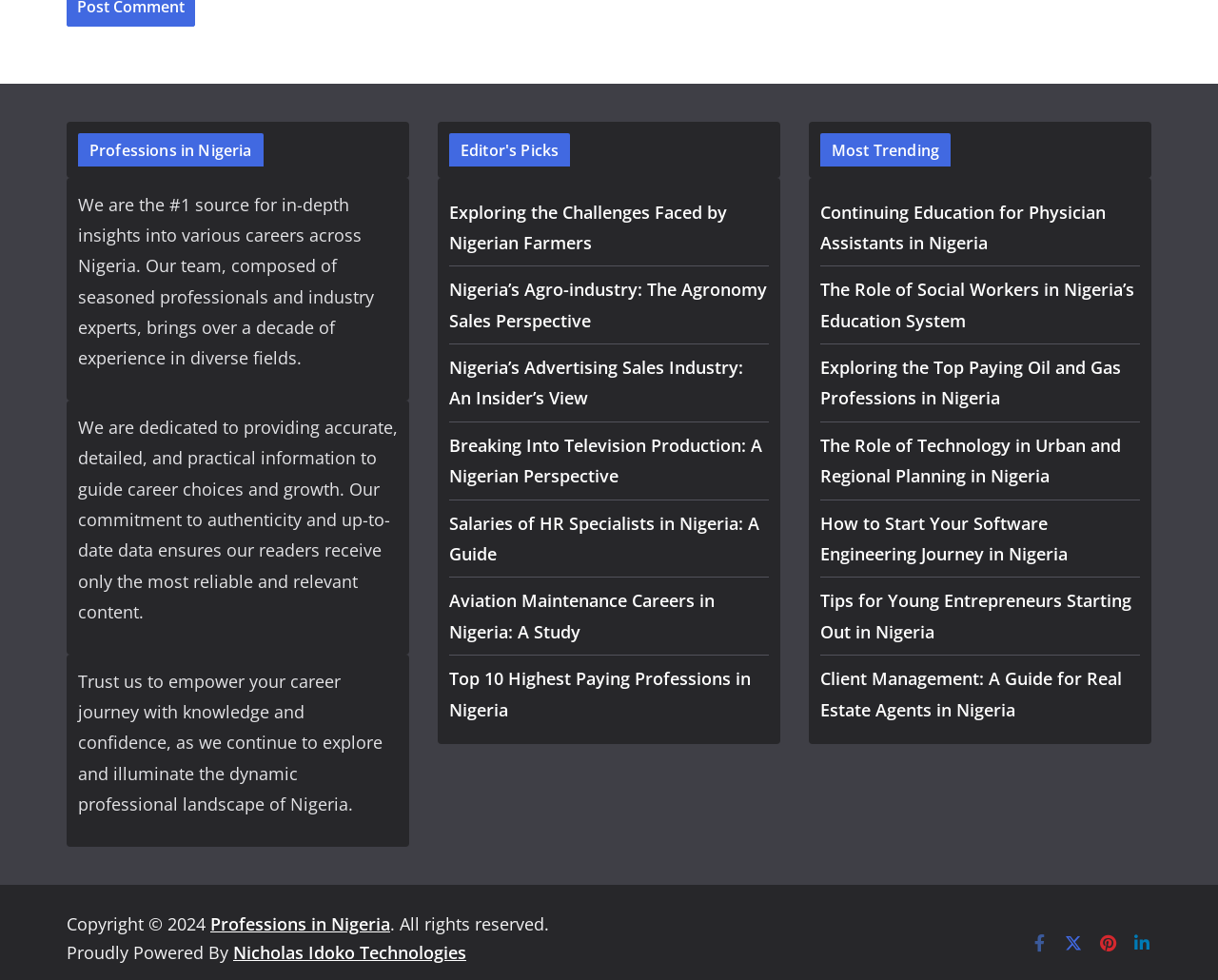What is the copyright year of the website?
Examine the image and provide an in-depth answer to the question.

The website's footer includes a copyright statement that says 'Copyright © 2024', indicating that the website's content is copyrighted as of 2024.